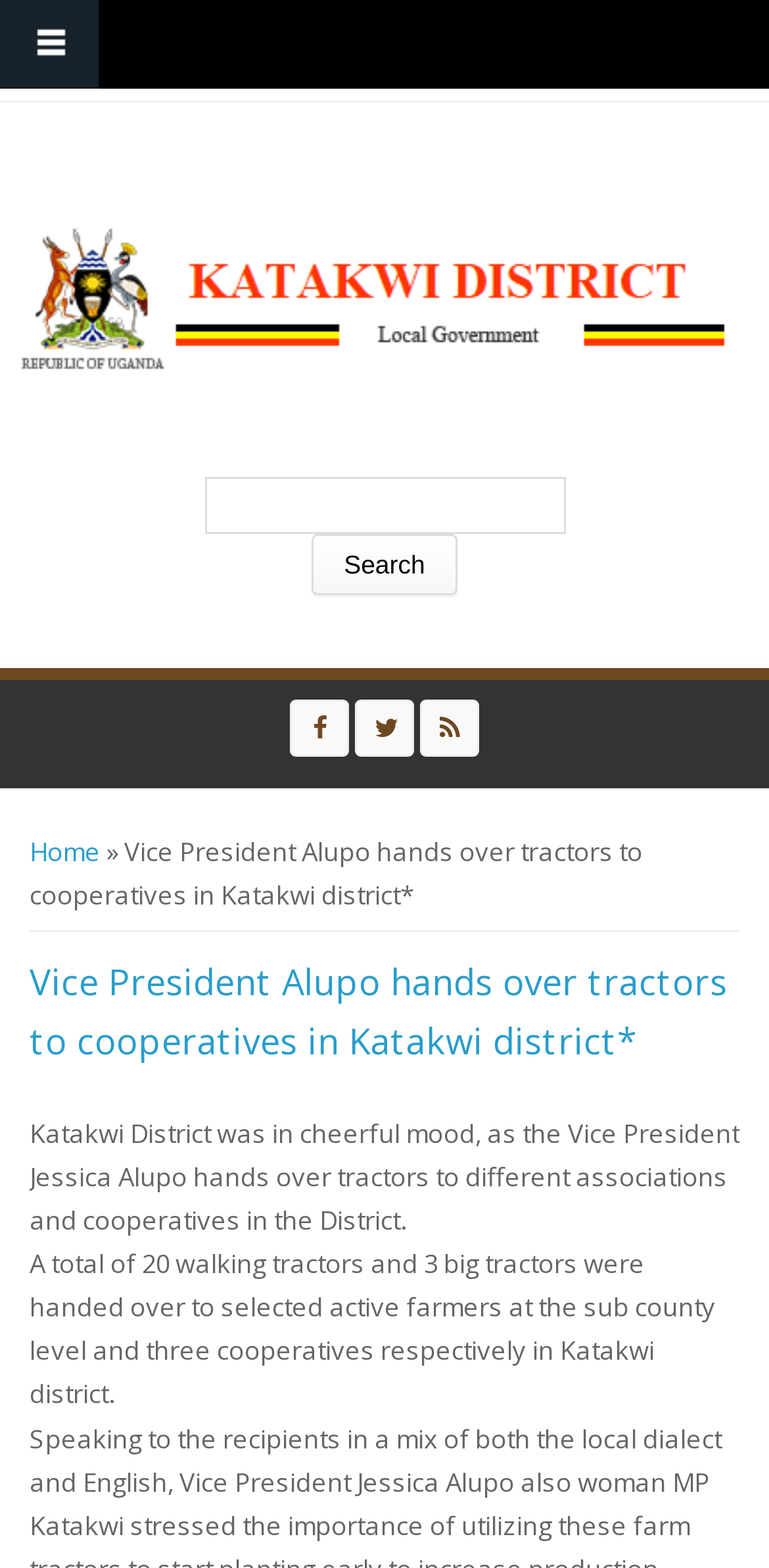Detail the various sections and features of the webpage.

The webpage is about Vice President Alupo handing over tractors to cooperatives in Katakwi district. At the top left corner, there is a contact information section with a static text displaying the postal address, telephone numbers, and email address of Katakwi District. Below this section, there is a link to the email address "katakwilg@gmail.com".

To the right of the contact information, there is a link to the "Home" page, accompanied by an image. Below this, there is a search form with a heading "Search form", a textbox to input search queries, and a "Search" button.

Above the main content, there are three social media links represented by icons. On the top right corner, there is a "MENU" link.

The main content is divided into sections. The first section has a heading "You are here" and displays the current page's title "Vice President Alupo hands over tractors to cooperatives in Katakwi district*". Below this, there is a brief article about the Vice President handing over tractors to different associations and cooperatives in Katakwi district. The article is divided into two paragraphs, with the first paragraph describing the event and the second paragraph providing more details about the tractors handed over.

There are no images in the main content section, but there is an image associated with the "Home" link at the top.